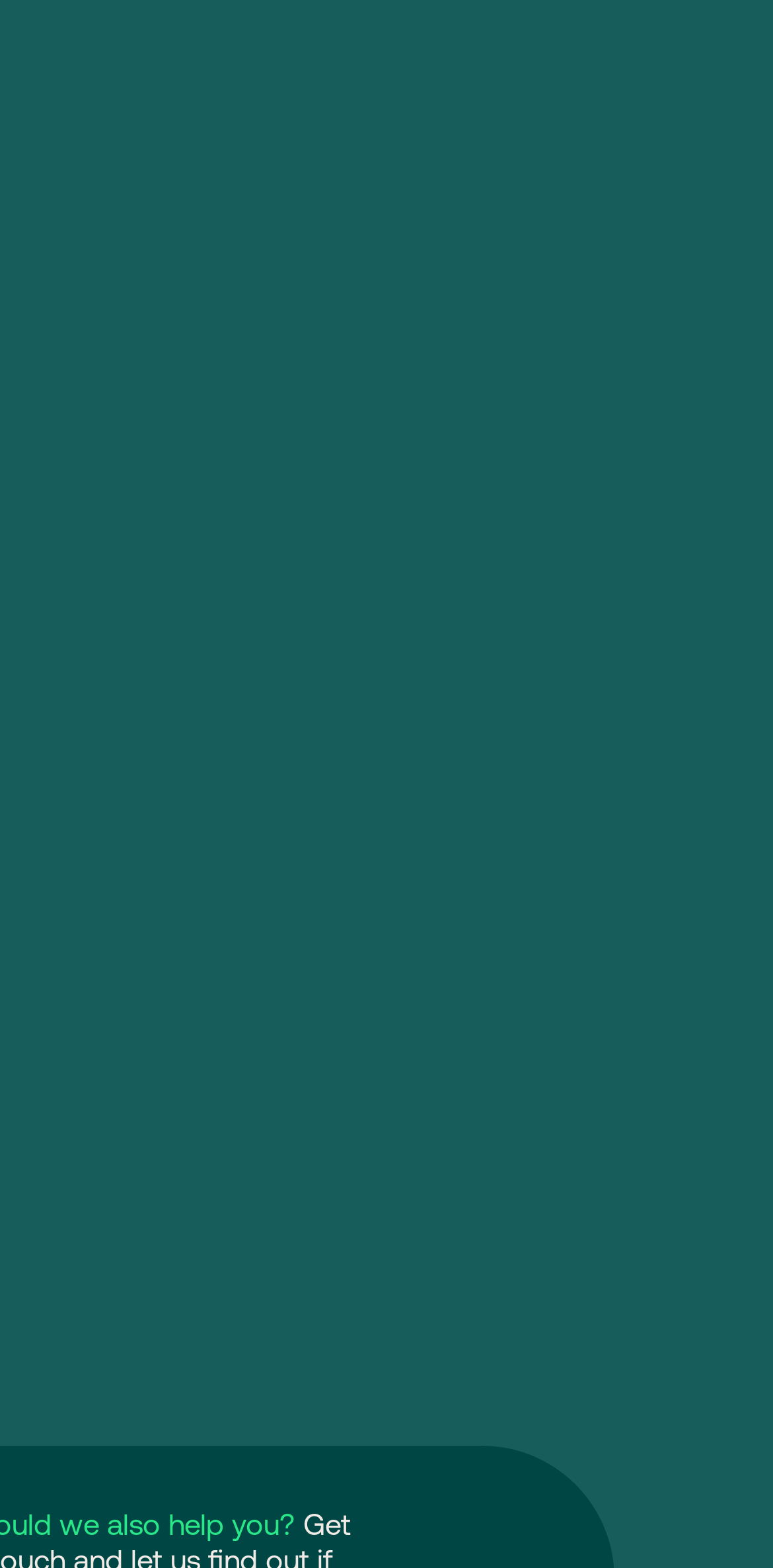What is the last link in the top menu?
From the screenshot, provide a brief answer in one word or phrase.

Utility Model